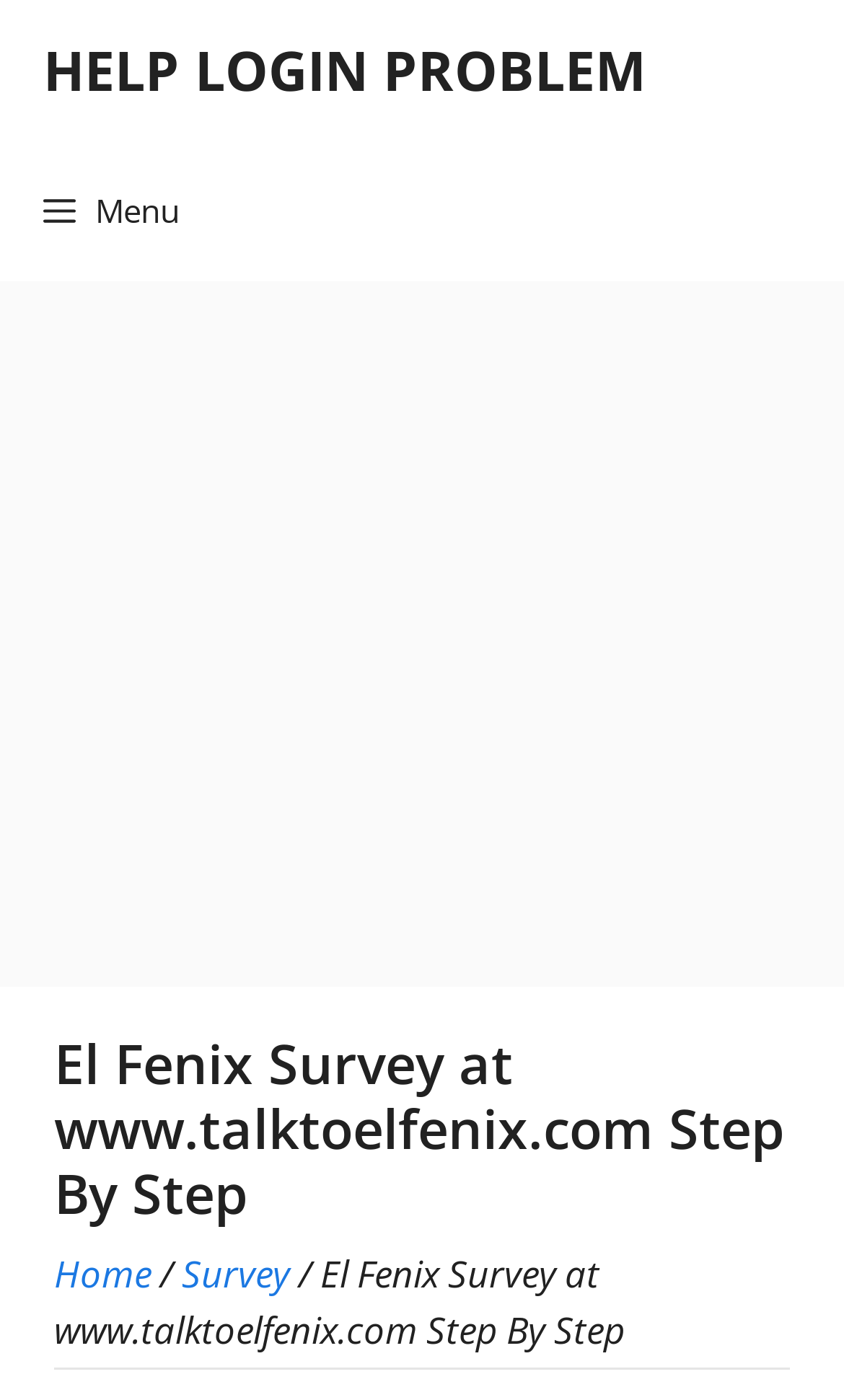How many links are there in the navigation?
Based on the image, give a concise answer in the form of a single word or short phrase.

3